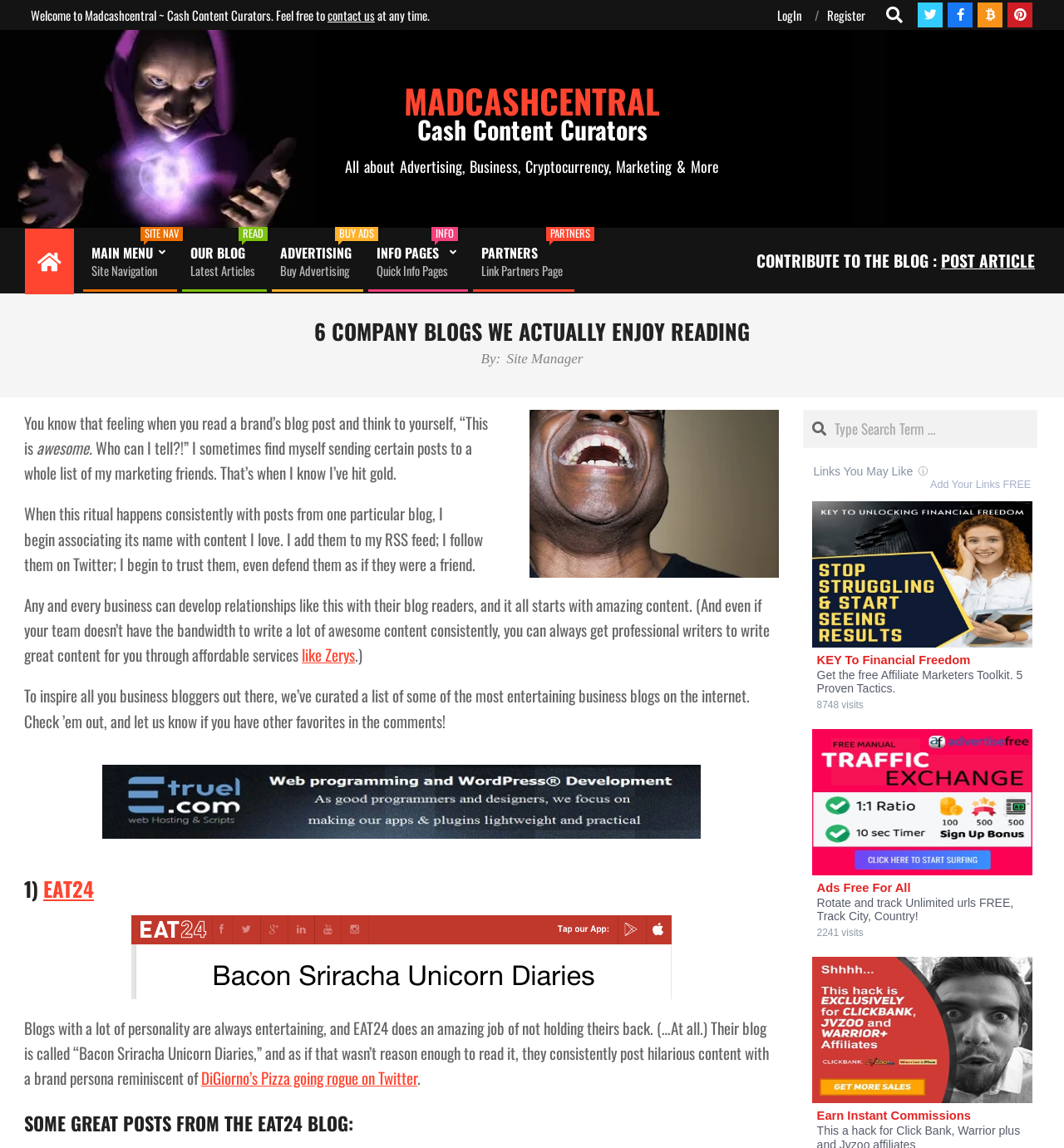What is the name of the website?
Using the image provided, answer with just one word or phrase.

Madcashcentral